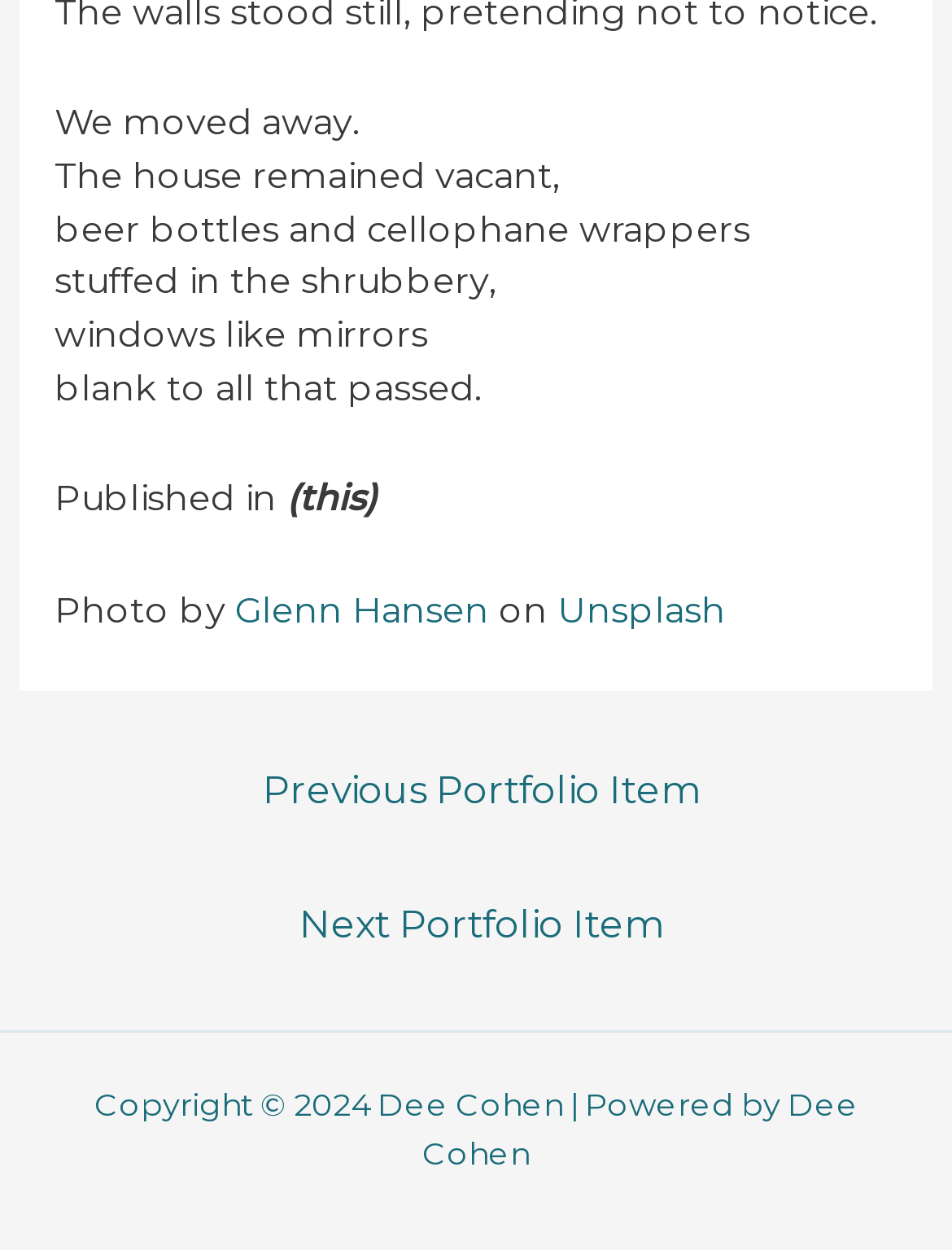What is the author of the photo?
Please interpret the details in the image and answer the question thoroughly.

The author of the photo can be found by looking at the text 'Photo by' which is followed by the name 'Glenn Hansen'.